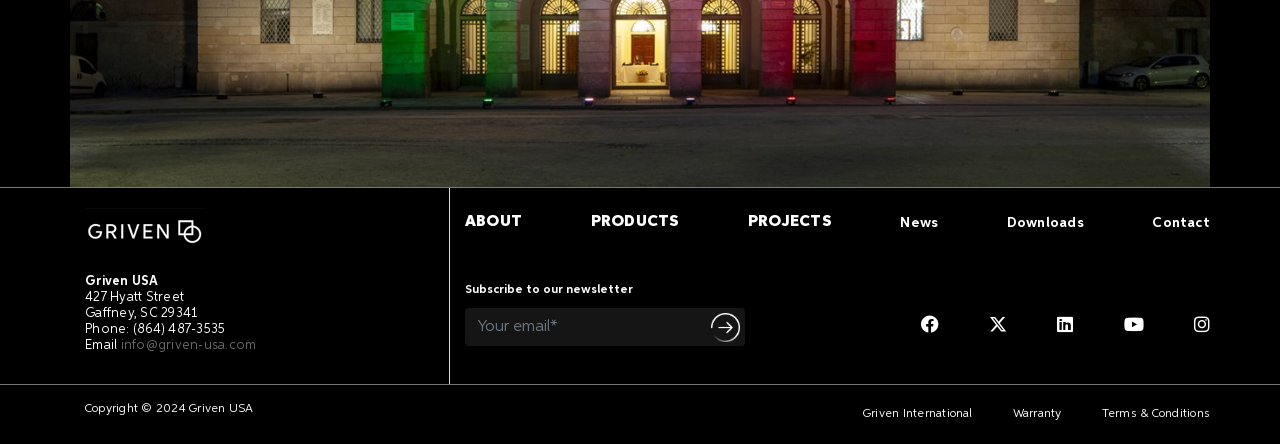For the element described, predict the bounding box coordinates as (top-left x, top-left y, bottom-right x, bottom-right y). All values should be between 0 and 1. Element description: Terms & Conditions

[0.845, 0.9, 0.945, 0.966]